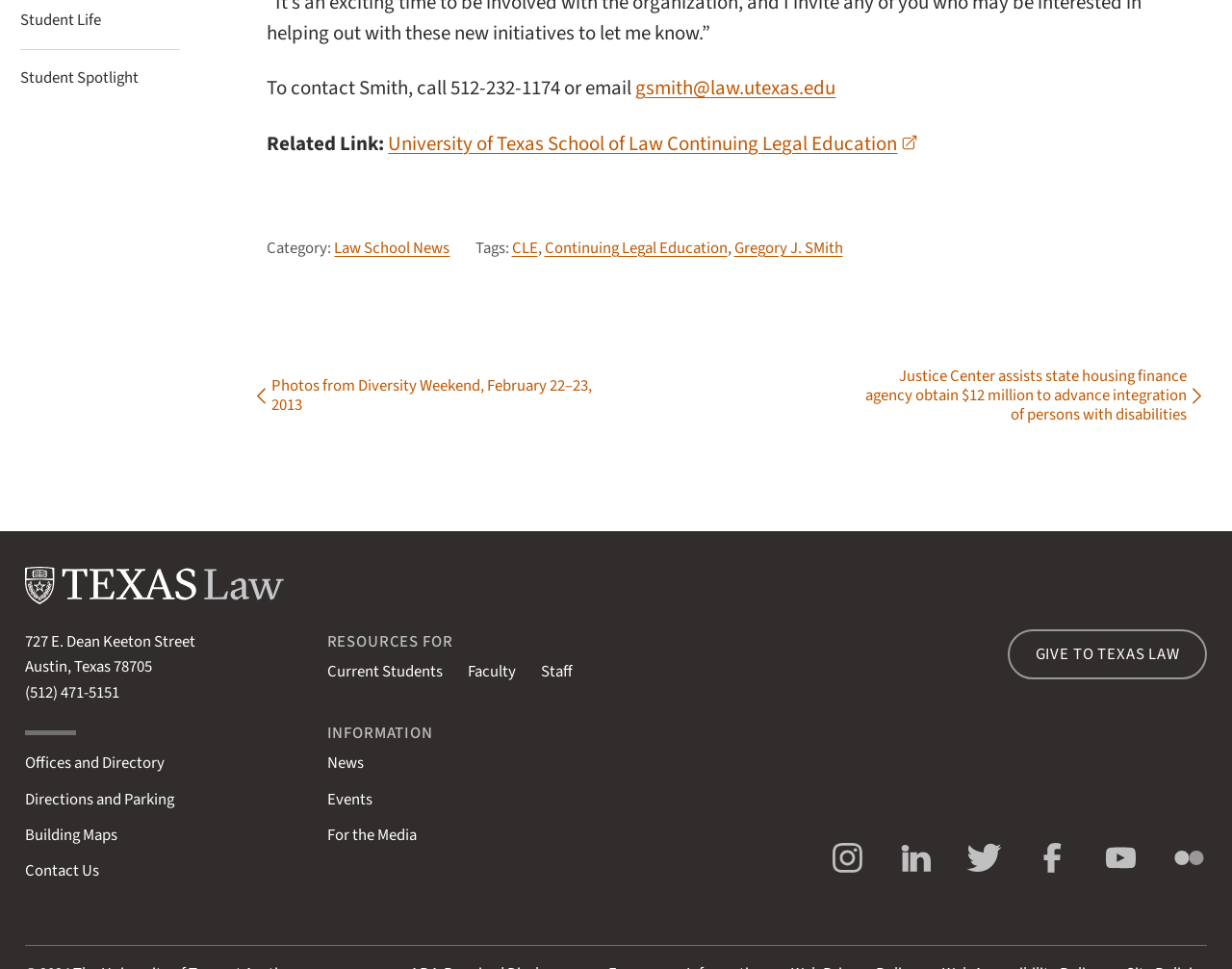What social media platforms can you connect with Texas Law on?
Based on the visual information, provide a detailed and comprehensive answer.

I found the social media platforms by looking at the link elements with the images of each platform, which are located under the heading 'Connect with Texas Law'.